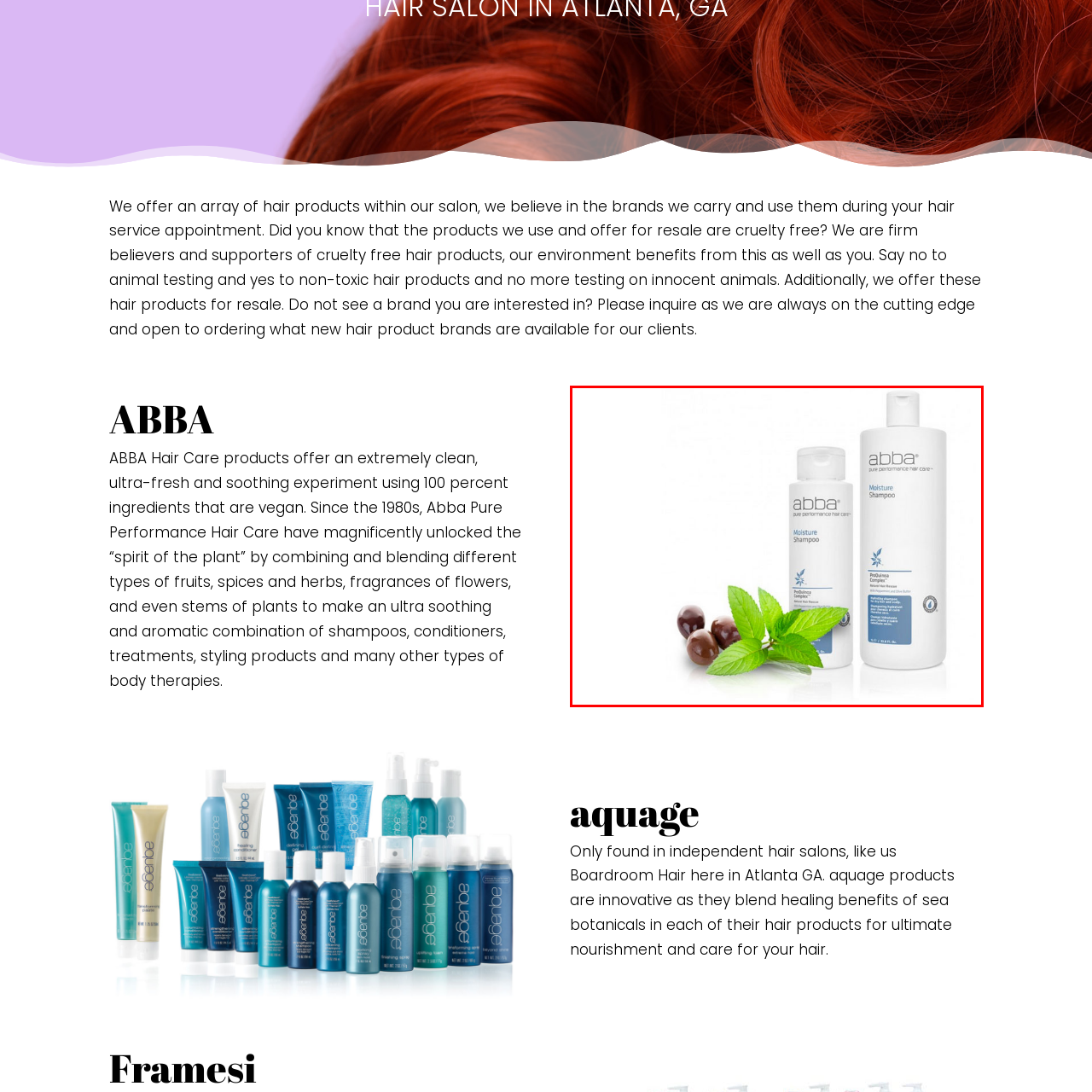What type of ingredients are used in the shampoo?
Observe the image highlighted by the red bounding box and answer the question comprehensively.

The labels on the shampoo bottles explicitly state the use of pure and vegan ingredients, promoting a gentle yet nourishing experience for hair care, which is in line with the brand's philosophy of using natural ingredients derived from botanicals.